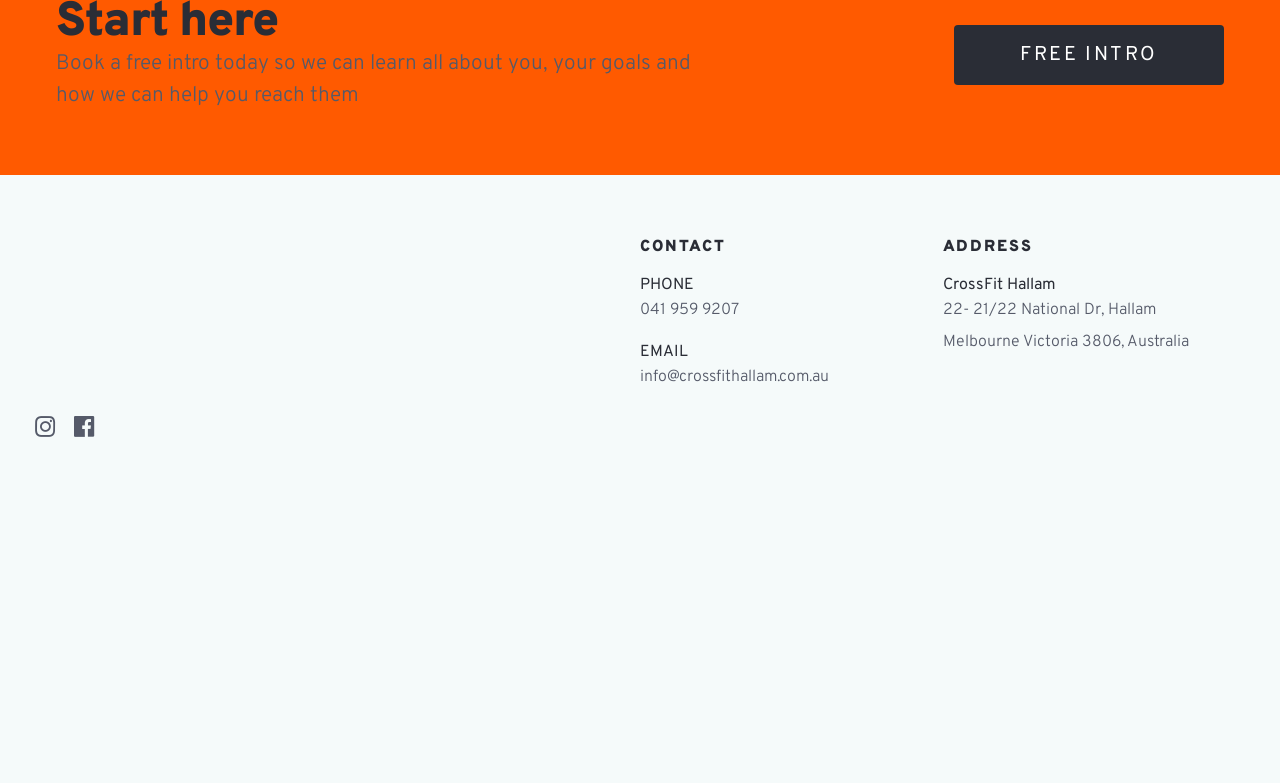What is the purpose of the free intro?
Please give a well-detailed answer to the question.

The purpose of the free intro can be inferred from the static text 'Book a free intro today so we can learn all about you, your goals and how we can help you reach them'. This text suggests that the free intro is an opportunity for the website's service providers to learn about the user's goals and provide guidance on how to achieve them.